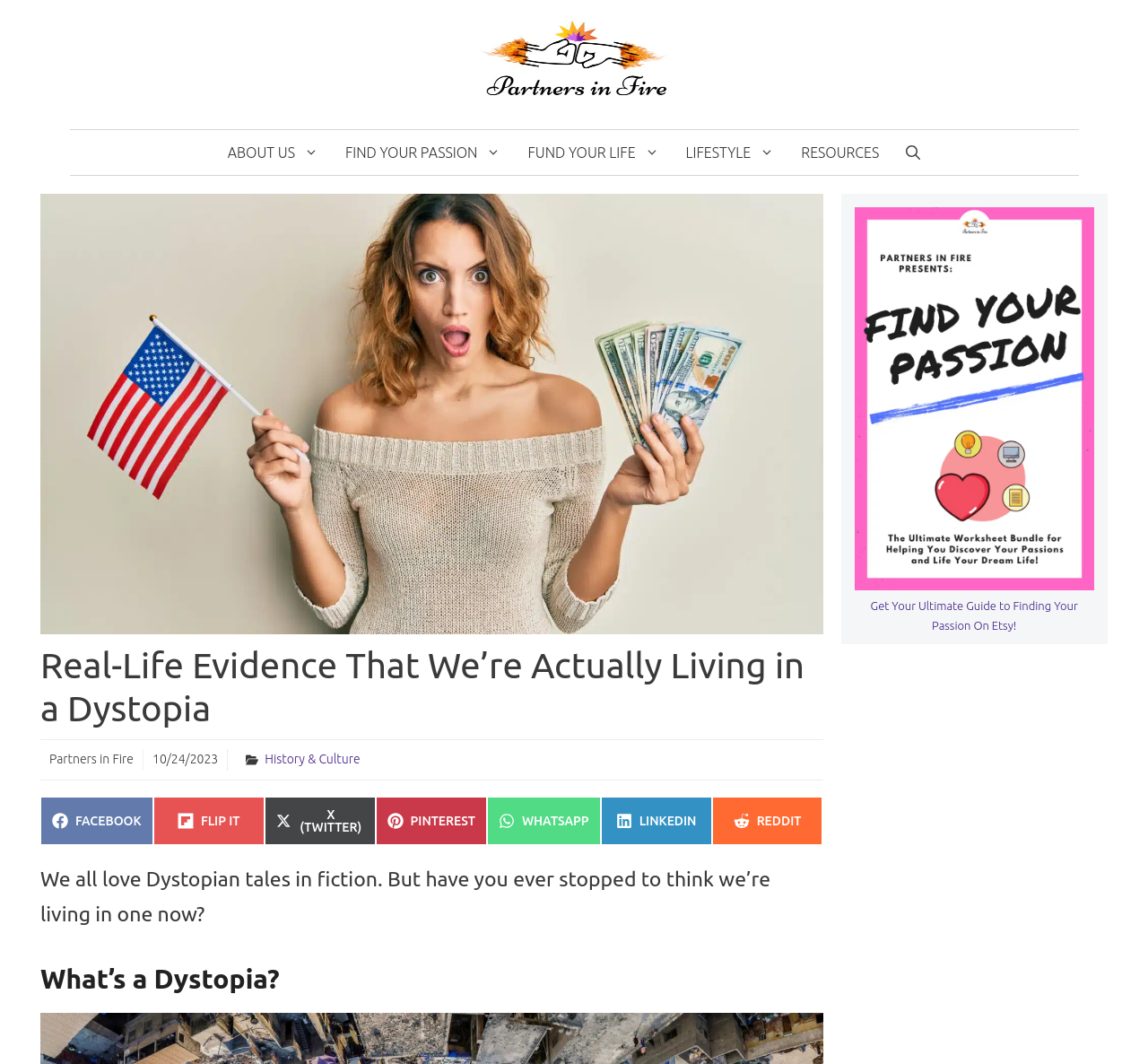What is the topic of the article? Using the information from the screenshot, answer with a single word or phrase.

Dystopia